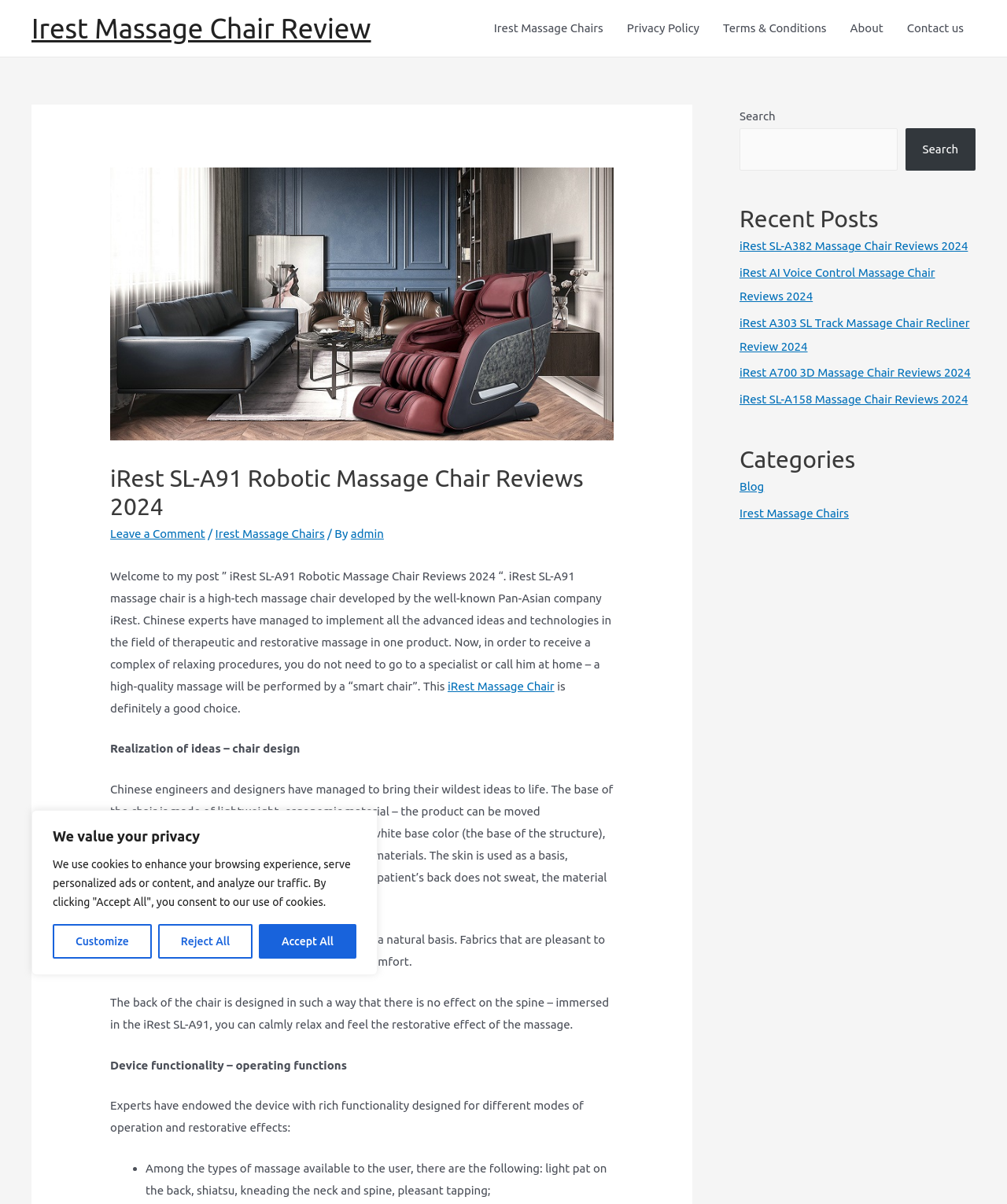What is the primary function of the iRest SL-A91 Robotic Massage Chair?
Answer the question with detailed information derived from the image.

Based on the webpage's content, the primary function of the iRest SL-A91 Robotic Massage Chair is to provide massage therapy and relaxation to users, with features such as zero-gravity and various massage modes.